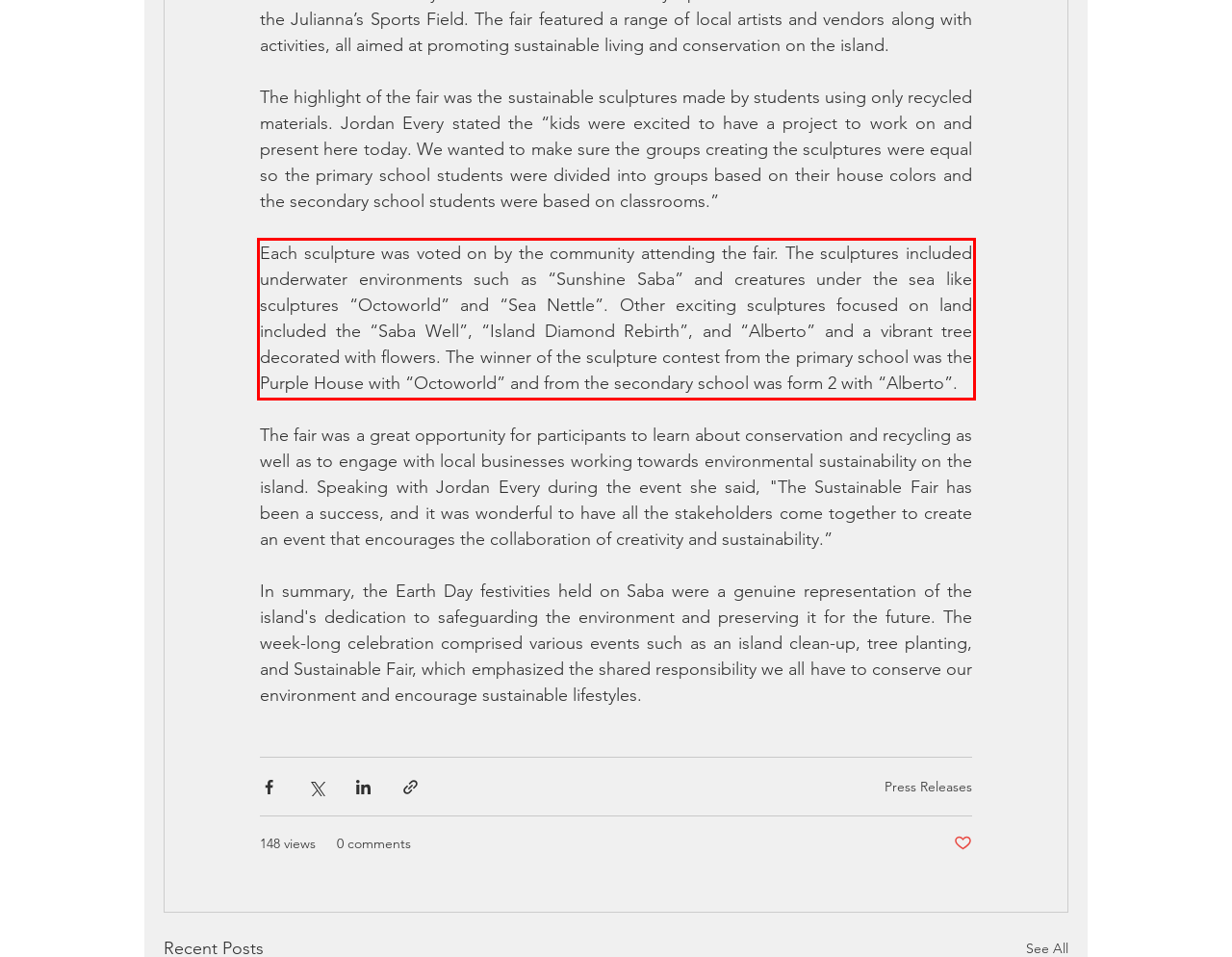Given a screenshot of a webpage, identify the red bounding box and perform OCR to recognize the text within that box.

Each sculpture was voted on by the community attending the fair. The sculptures included underwater environments such as “Sunshine Saba” and creatures under the sea like sculptures “Octoworld” and “Sea Nettle”. Other exciting sculptures focused on land included the “Saba Well”, “Island Diamond Rebirth”, and “Alberto” and a vibrant tree decorated with flowers. The winner of the sculpture contest from the primary school was the Purple House with “Octoworld” and from the secondary school was form 2 with “Alberto”.